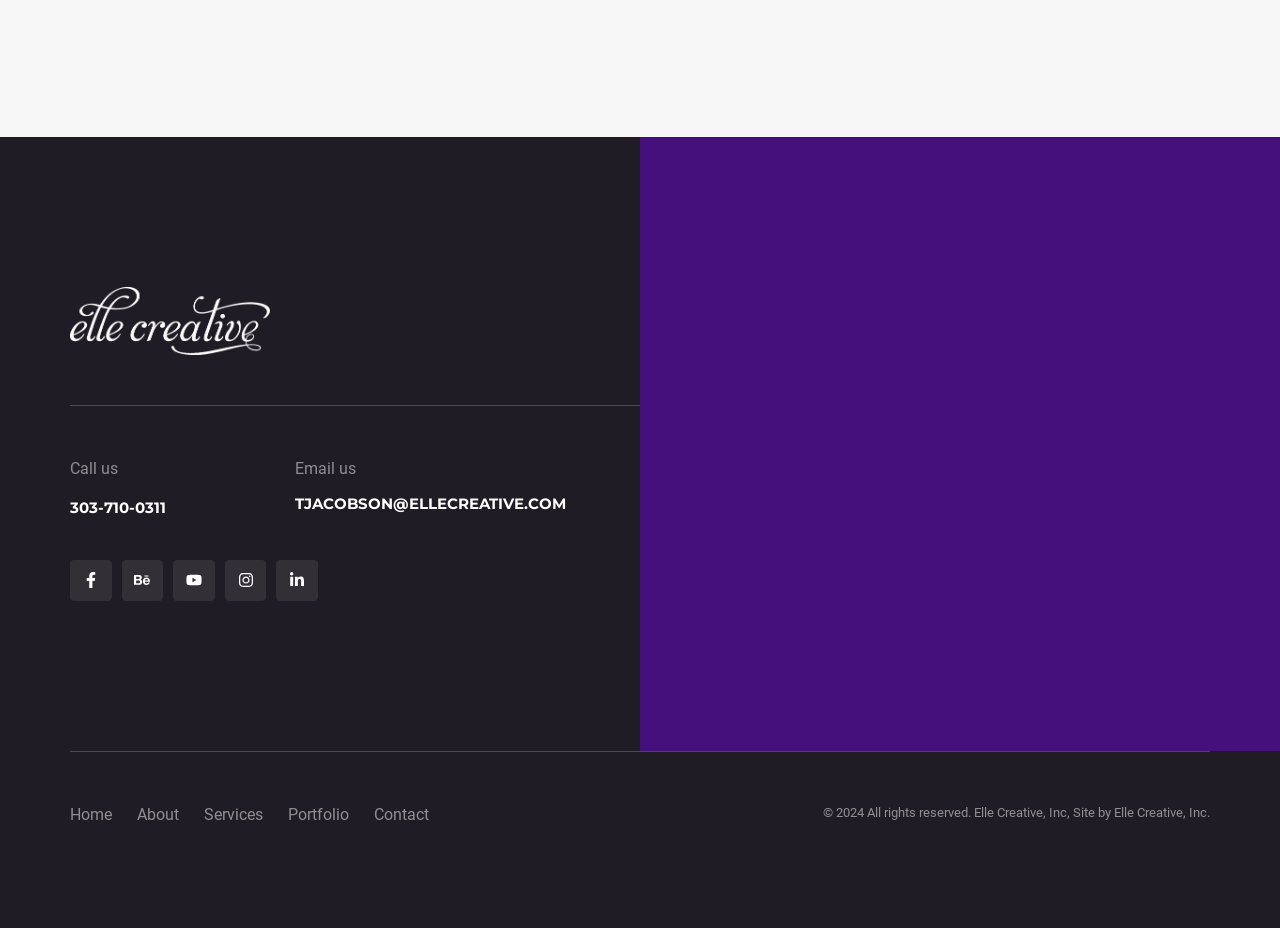Give a succinct answer to this question in a single word or phrase: 
How many main navigation links are there?

5